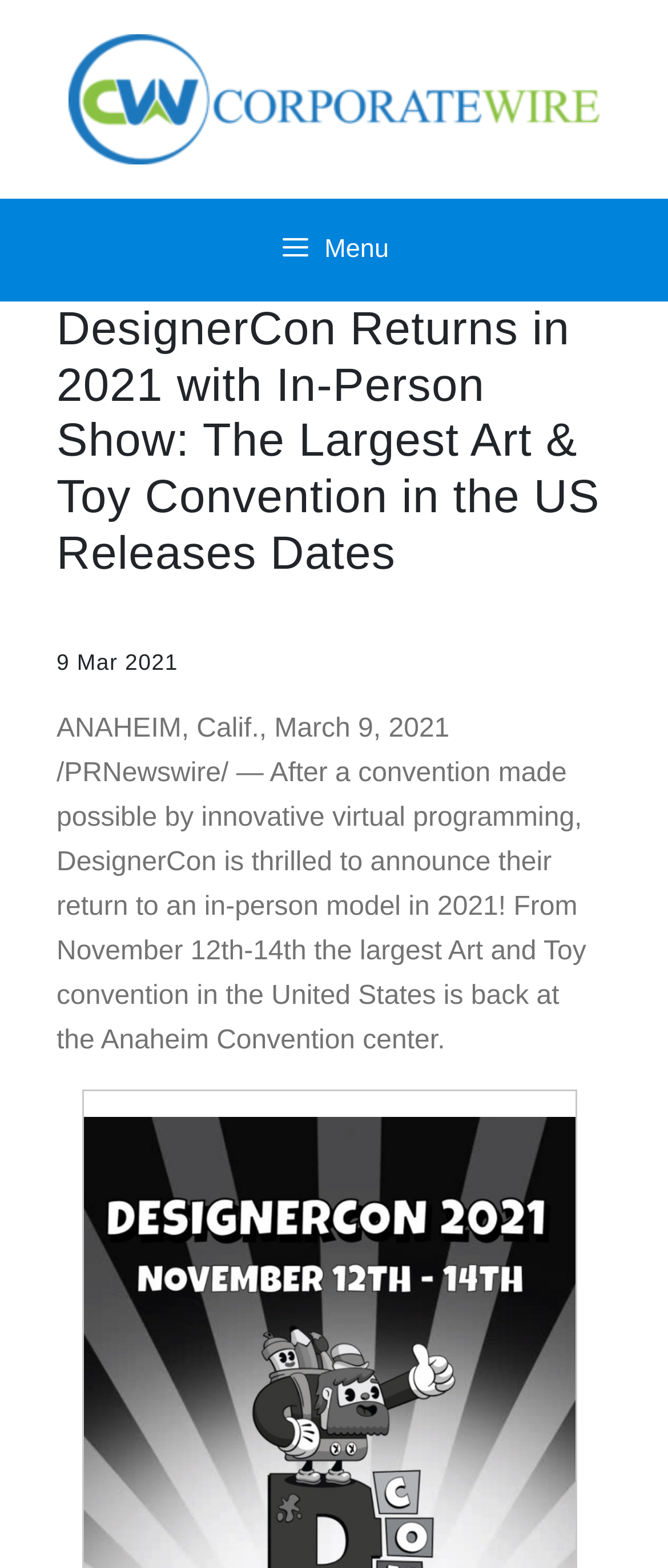Answer the following query concisely with a single word or phrase:
What is the country where the convention is being held?

United States